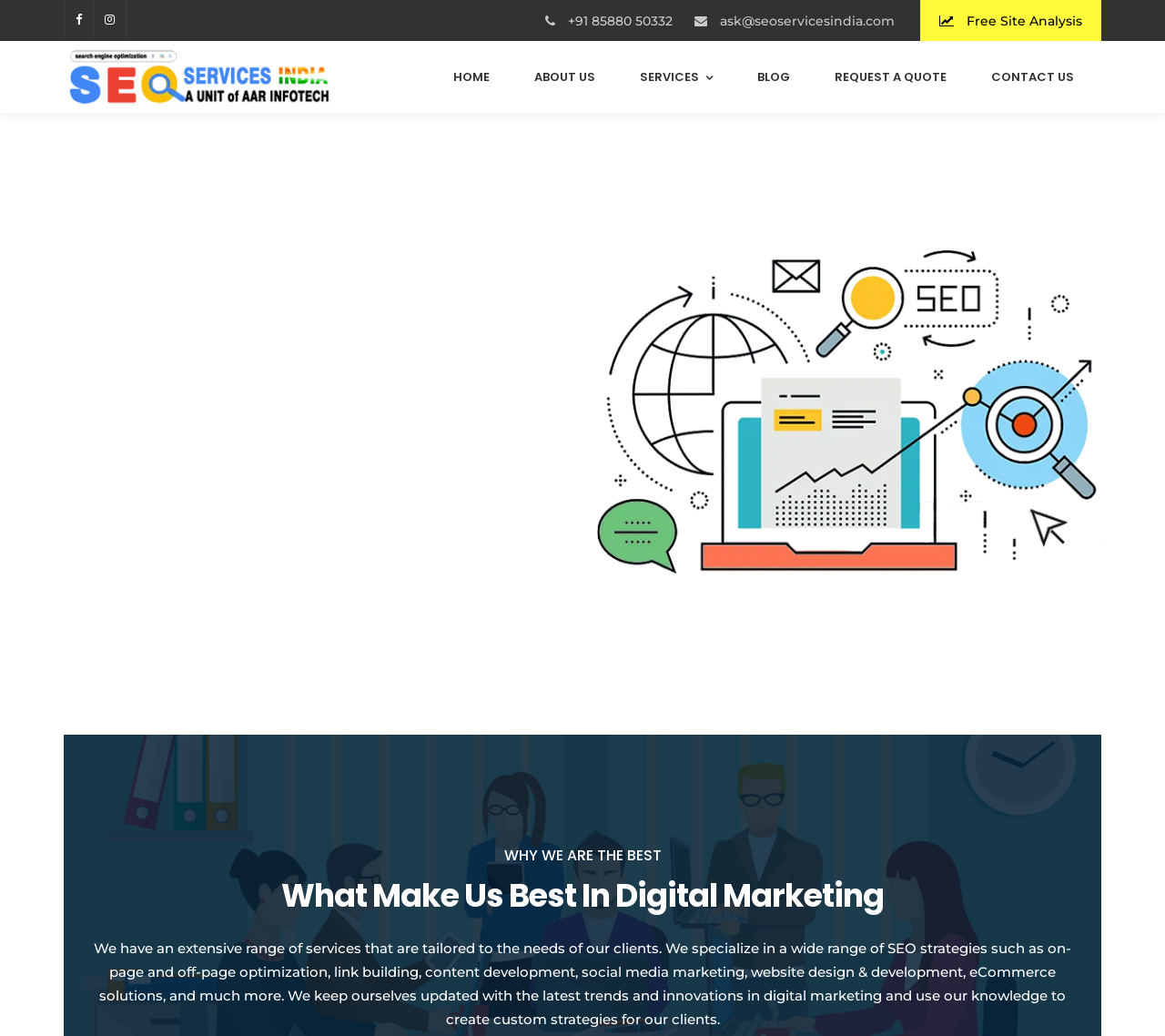What is the name of the social media platform with the link on the top left?
Give a single word or phrase as your answer by examining the image.

Facebook